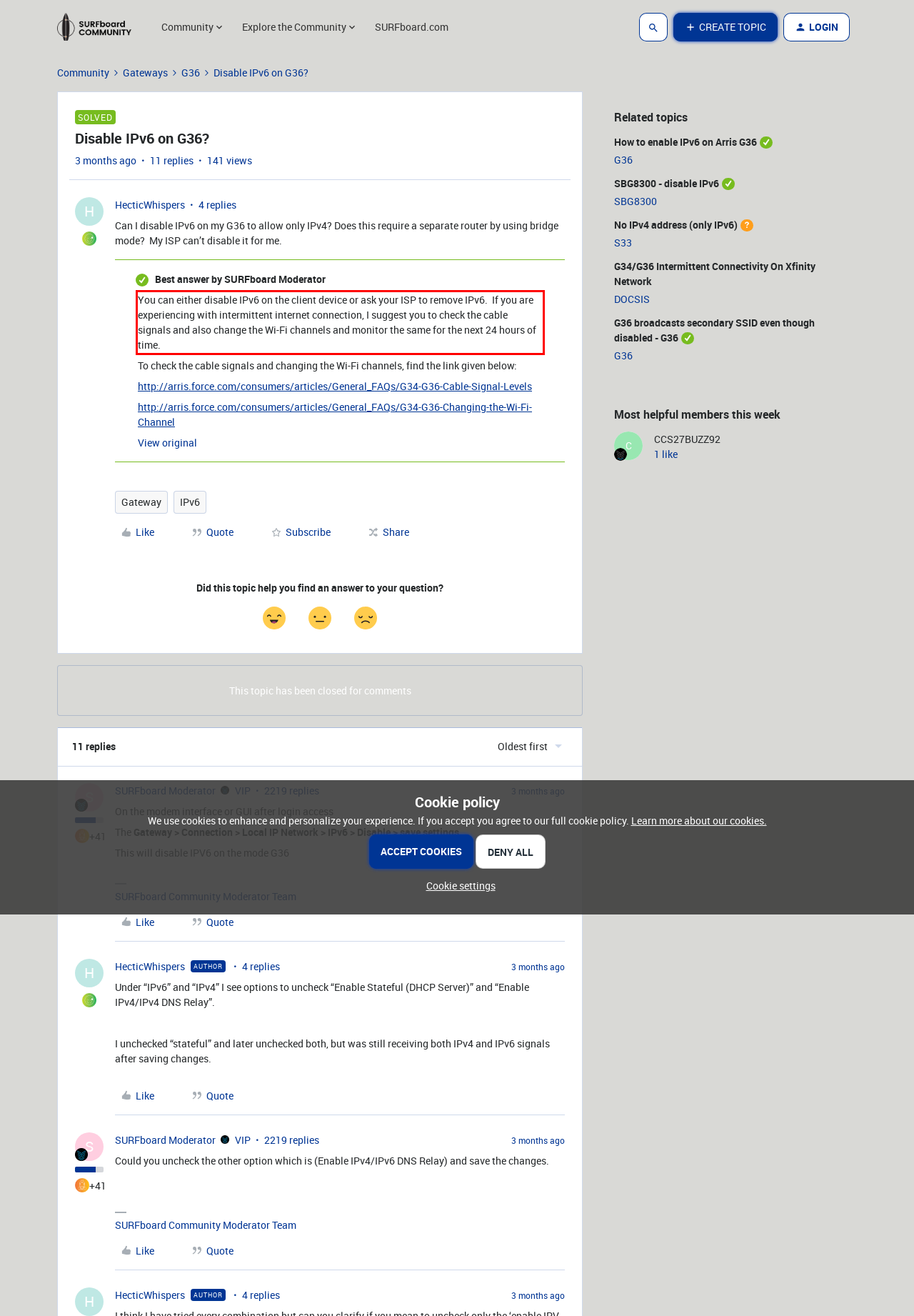Review the screenshot of the webpage and recognize the text inside the red rectangle bounding box. Provide the extracted text content.

You can either disable IPv6 on the client device or ask your ISP to remove IPv6. If you are experiencing with intermittent internet connection, I suggest you to check the cable signals and also change the Wi-Fi channels and monitor the same for the next 24 hours of time.